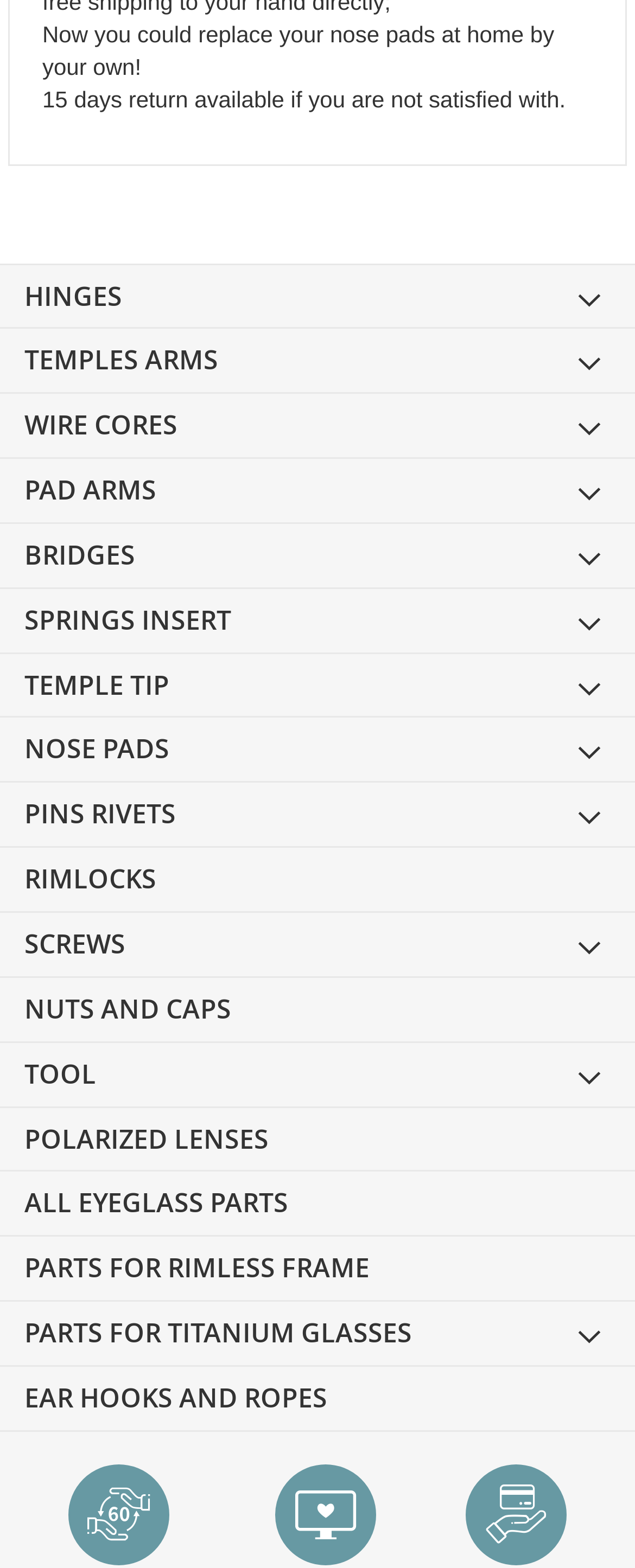Determine the bounding box coordinates for the UI element with the following description: "pins rivets". The coordinates should be four float numbers between 0 and 1, represented as [left, top, right, bottom].

[0.0, 0.499, 1.0, 0.54]